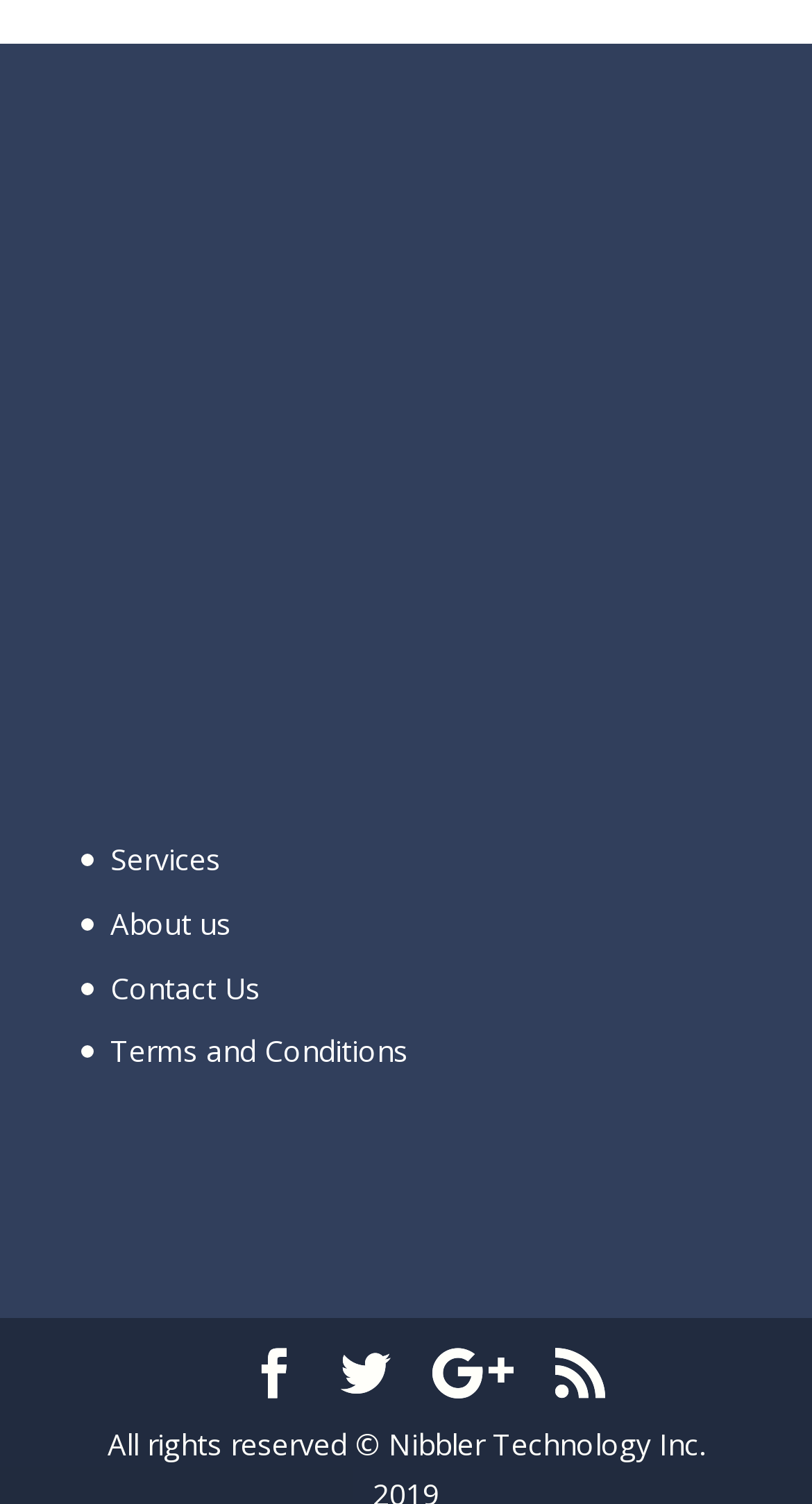Specify the bounding box coordinates of the element's region that should be clicked to achieve the following instruction: "Click on Services". The bounding box coordinates consist of four float numbers between 0 and 1, in the format [left, top, right, bottom].

[0.136, 0.558, 0.272, 0.584]